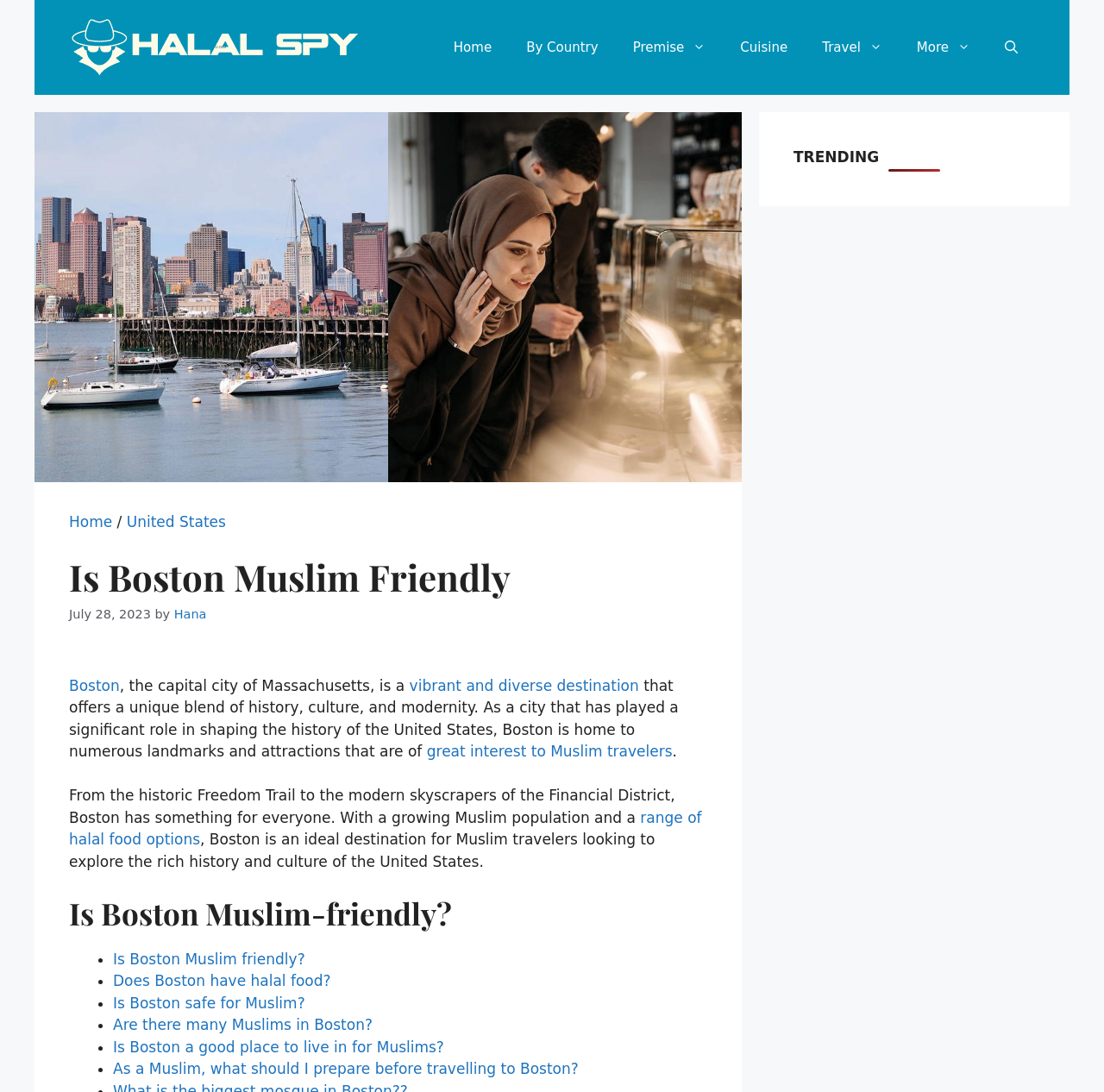Answer the question with a brief word or phrase:
What is the significance of Boston in the history of the United States?

Played a significant role